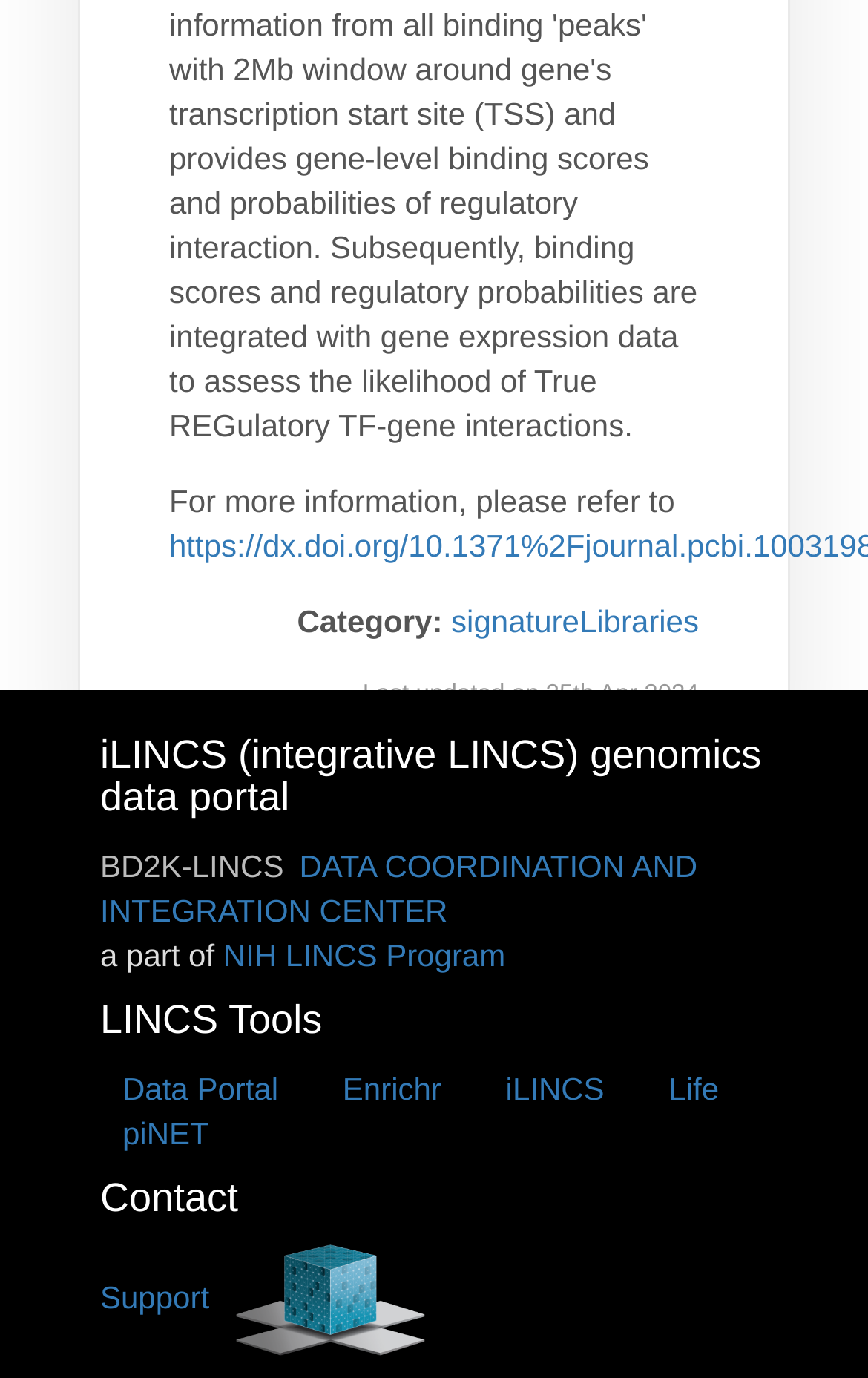Please determine the bounding box coordinates of the element's region to click in order to carry out the following instruction: "contact Support". The coordinates should be four float numbers between 0 and 1, i.e., [left, top, right, bottom].

[0.115, 0.928, 0.241, 0.954]